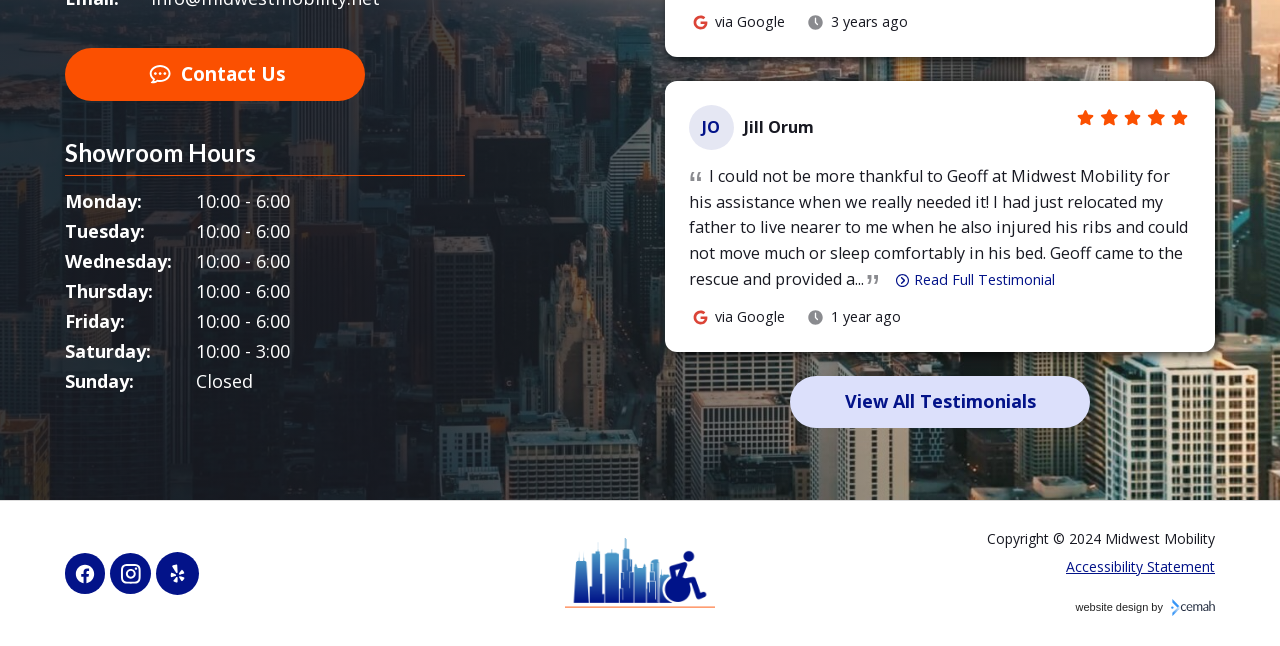Specify the bounding box coordinates of the element's area that should be clicked to execute the given instruction: "Visit our Facebook page". The coordinates should be four float numbers between 0 and 1, i.e., [left, top, right, bottom].

[0.051, 0.866, 0.086, 0.903]